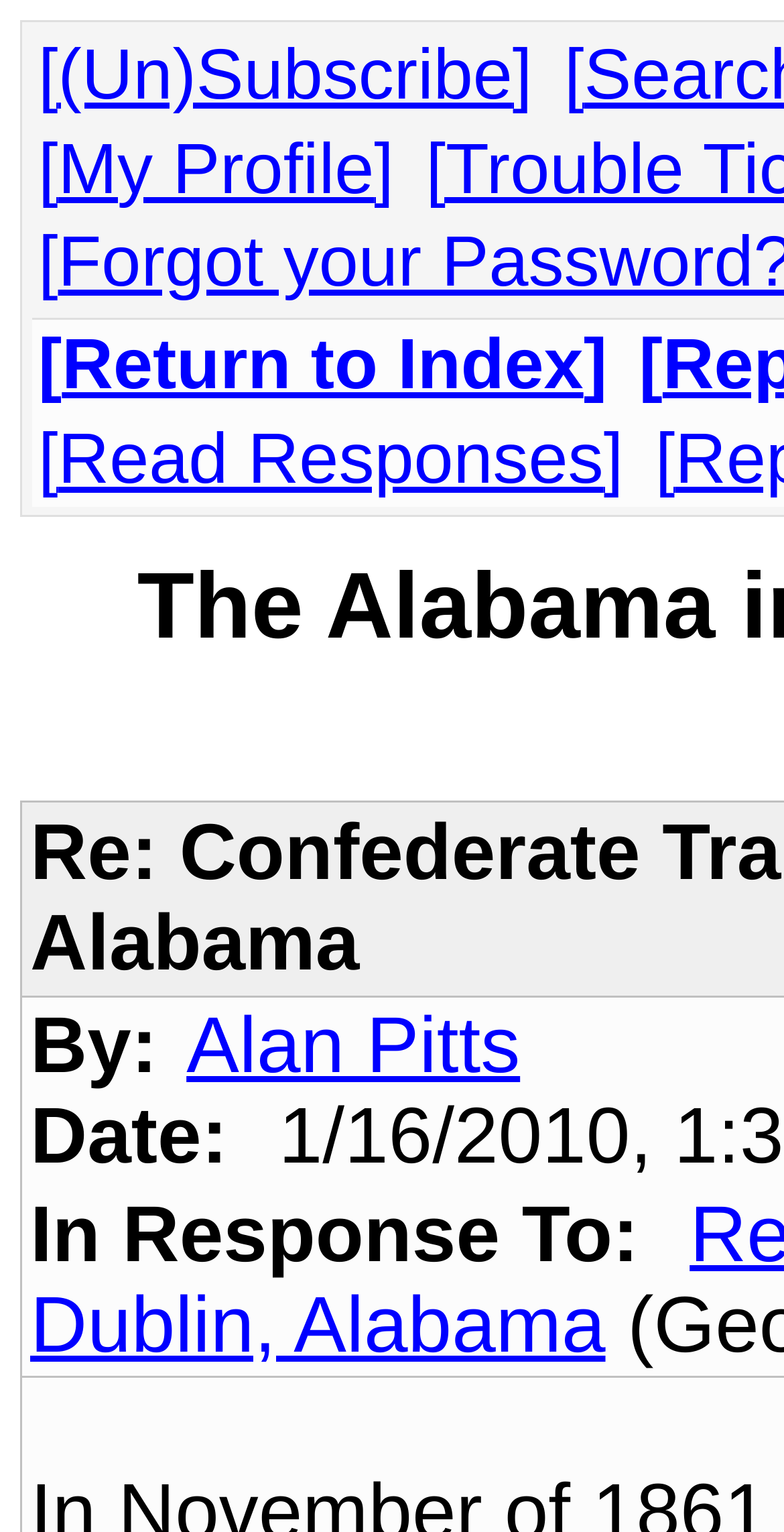Produce a meticulous description of the webpage.

The webpage appears to be a forum or discussion board, with a specific topic related to Confederate history. At the top, there are four links: "(Un)Subscribe", "My Profile", "Return to Index", and "Read Responses", all aligned horizontally and relatively close together. 

Below these links, the main content of the webpage begins. The author of the post, "Alan Pitts", is credited with a "By:" label, followed by the author's name as a link. To the right of the author's information, there is a "Date:" label, likely indicating the date the post was made. 

Further down, there is an "In Response To:" label, which suggests that this post is a response to a previous discussion or topic. The content of the post itself is not explicitly described in the accessibility tree, but based on the meta description, it may relate to the 23rd Alabama Infantry Regiment and its activities in 1861.